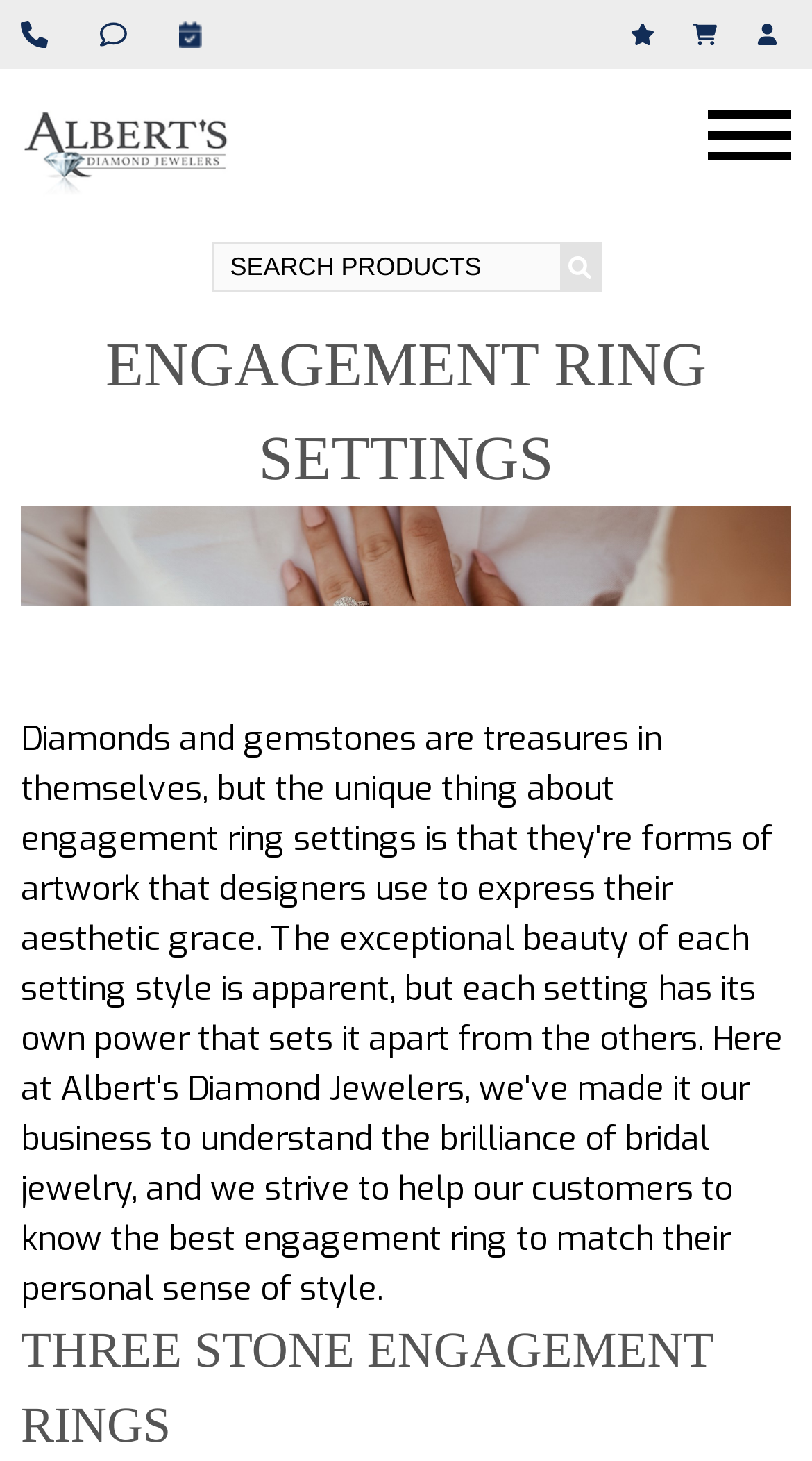Identify the bounding box coordinates of the area you need to click to perform the following instruction: "Go to my account".

[0.928, 0.014, 0.974, 0.033]